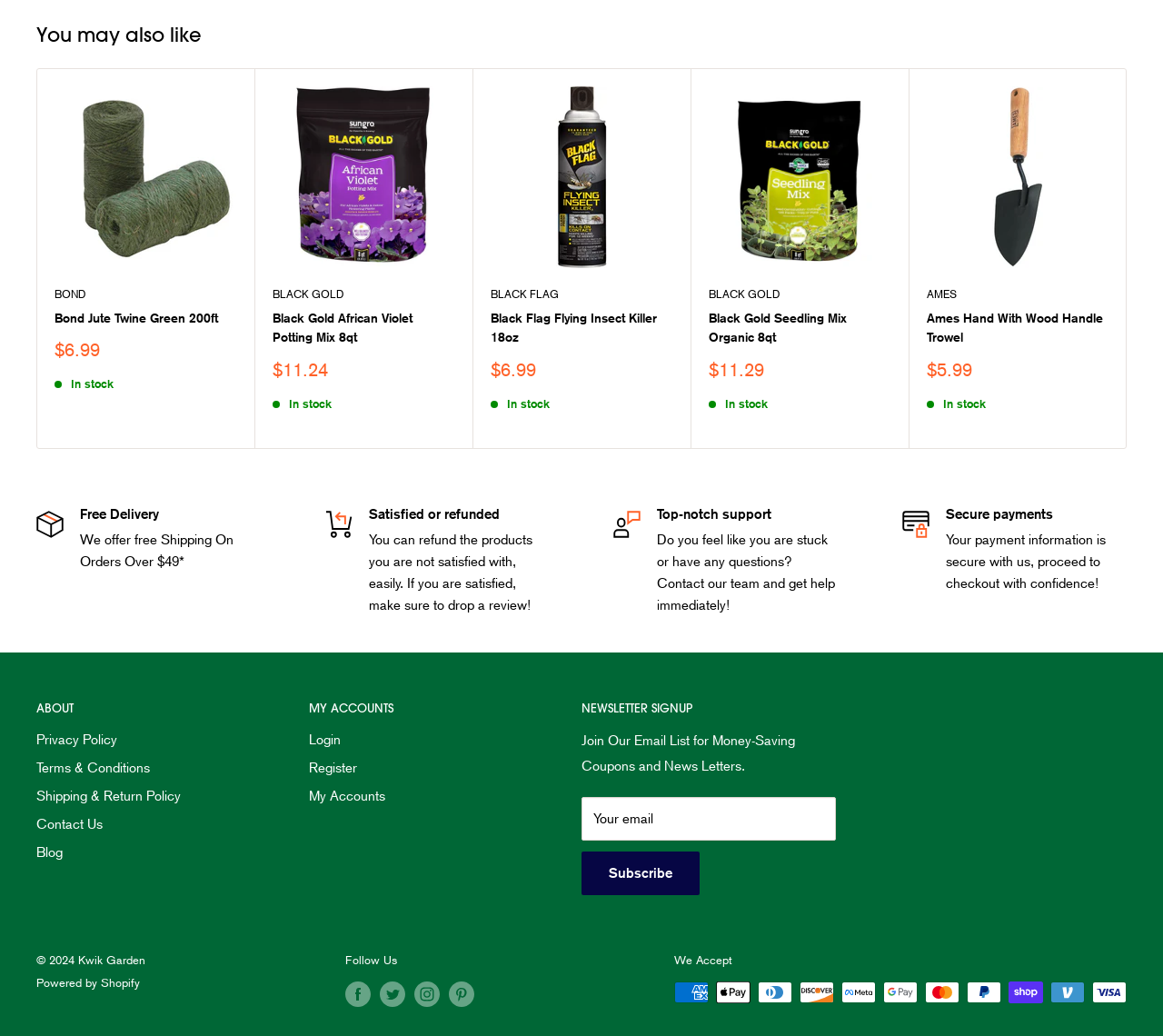Give the bounding box coordinates for the element described as: "aria-describedby="a11y-new-window-message" aria-label="Follow us on Facebook"".

[0.297, 0.947, 0.319, 0.972]